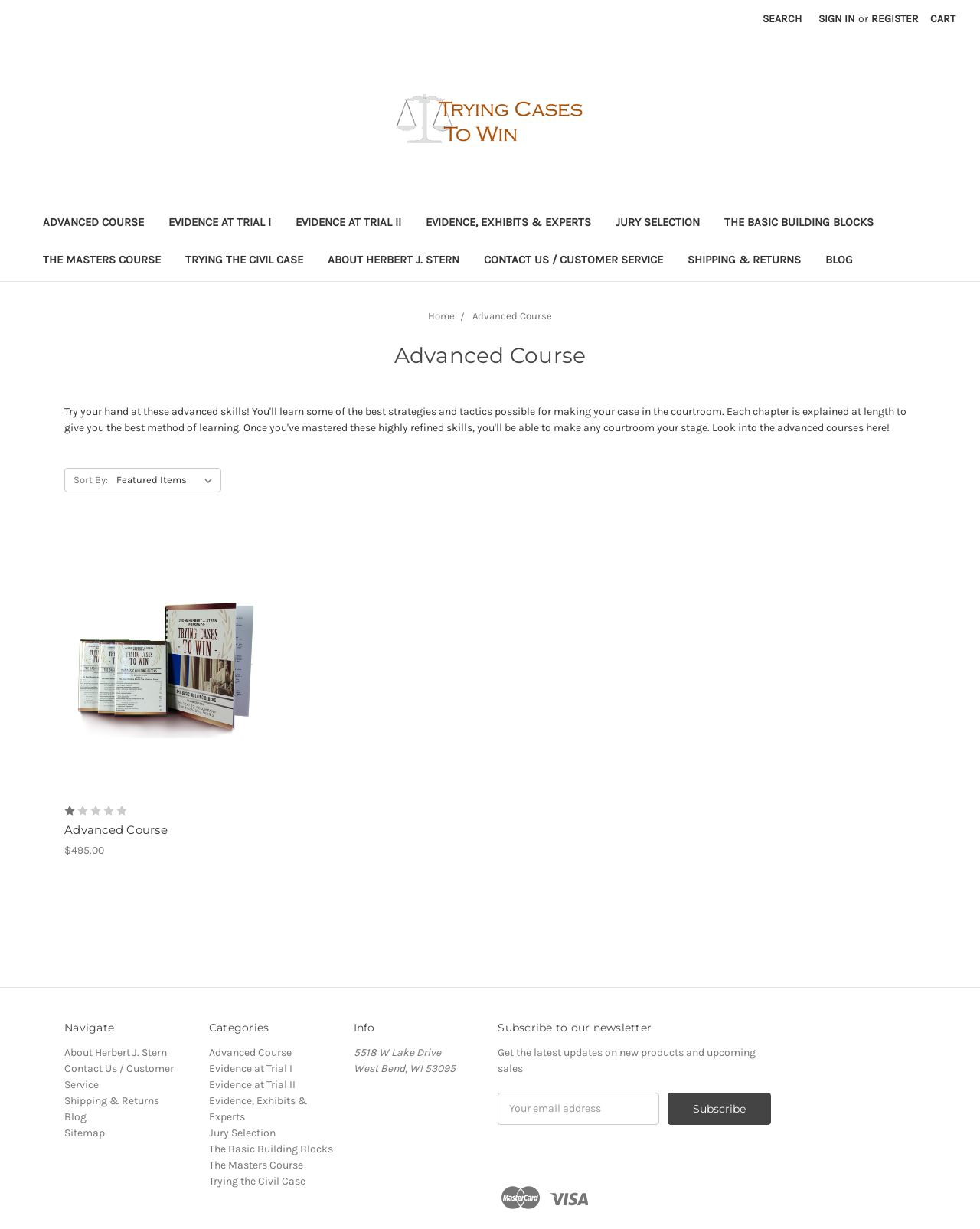Can you determine the bounding box coordinates of the area that needs to be clicked to fulfill the following instruction: "Learn more about Trying Cases to Win"?

[0.0, 0.065, 1.0, 0.128]